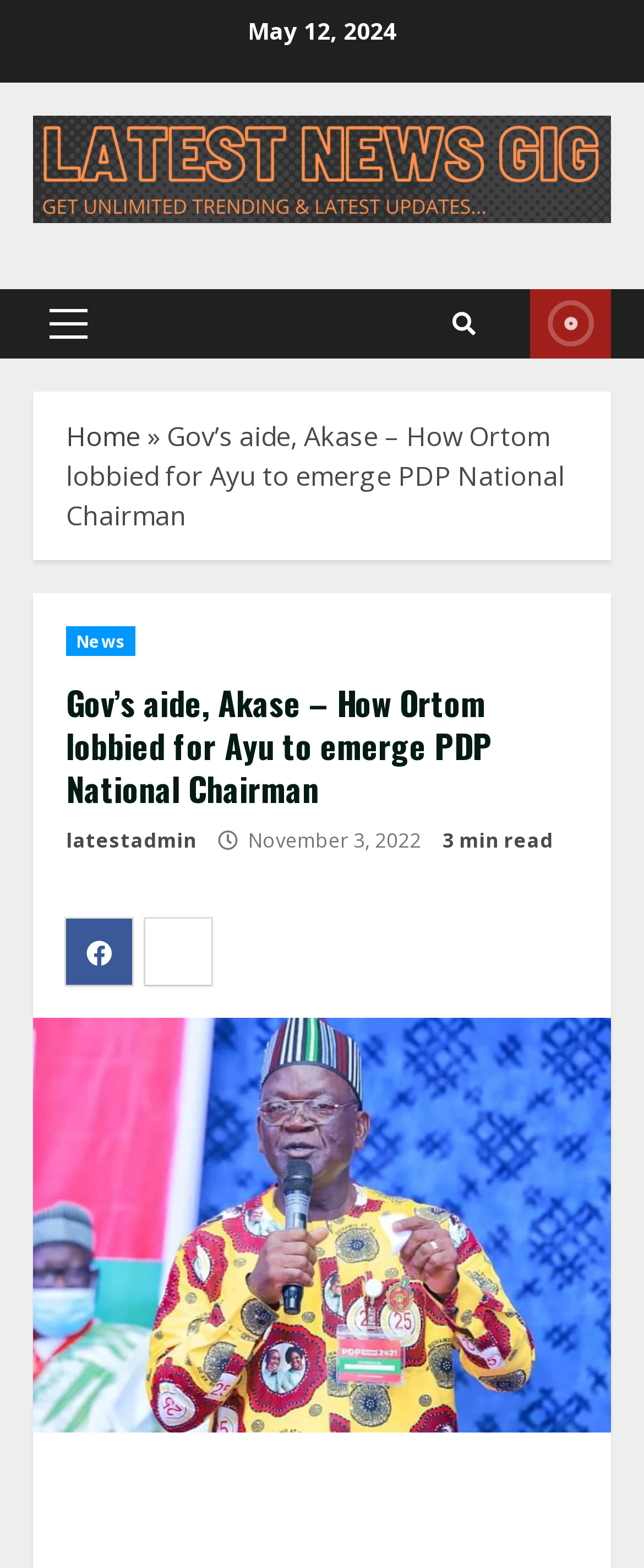How many minutes does it take to read the article?
We need a detailed and meticulous answer to the question.

I found the text '3 min read' below the article title, which indicates the estimated time it takes to read the article.